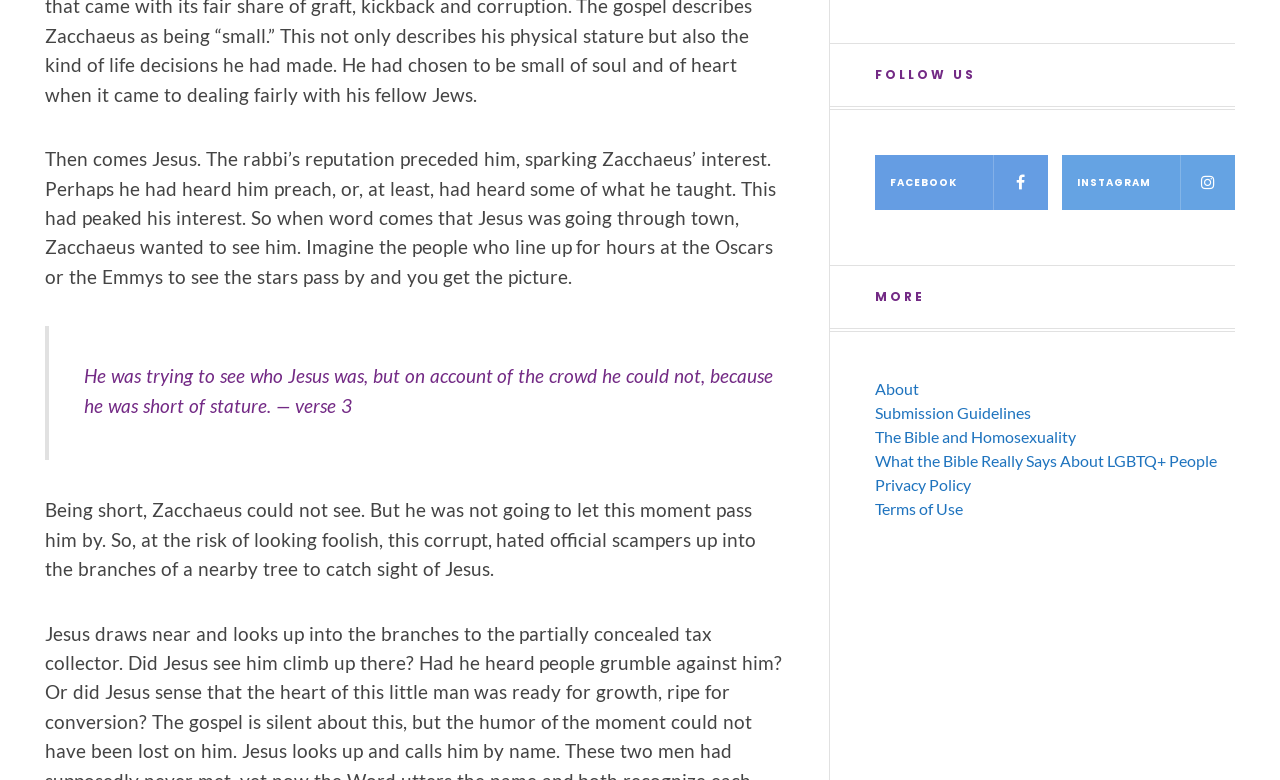Using the element description Privacy Policy, predict the bounding box coordinates for the UI element. Provide the coordinates in (top-left x, top-left y, bottom-right x, bottom-right y) format with values ranging from 0 to 1.

[0.684, 0.635, 0.759, 0.66]